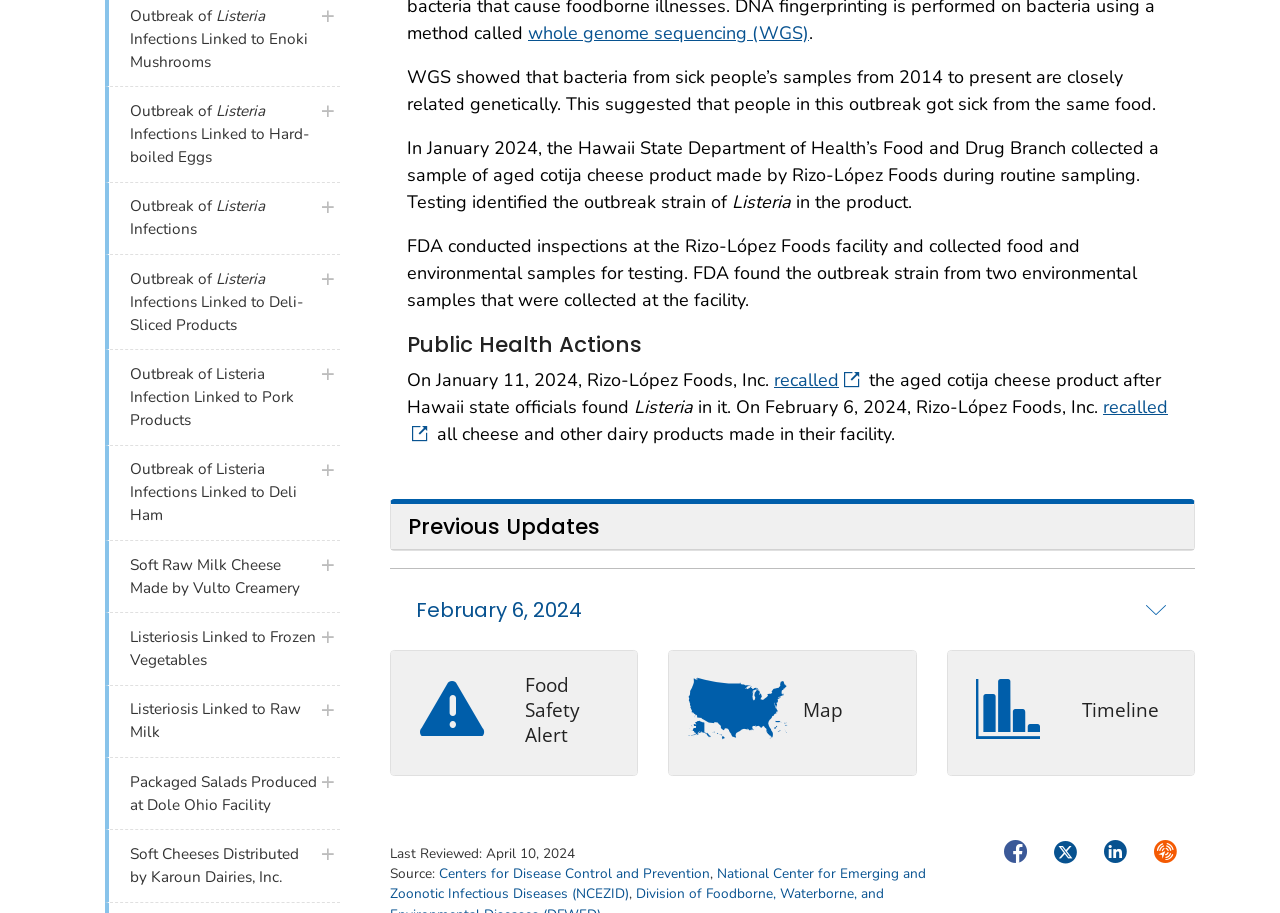Specify the bounding box coordinates of the element's region that should be clicked to achieve the following instruction: "Click on the 'recalled external icon' link". The bounding box coordinates consist of four float numbers between 0 and 1, in the format [left, top, right, bottom].

[0.605, 0.403, 0.675, 0.43]